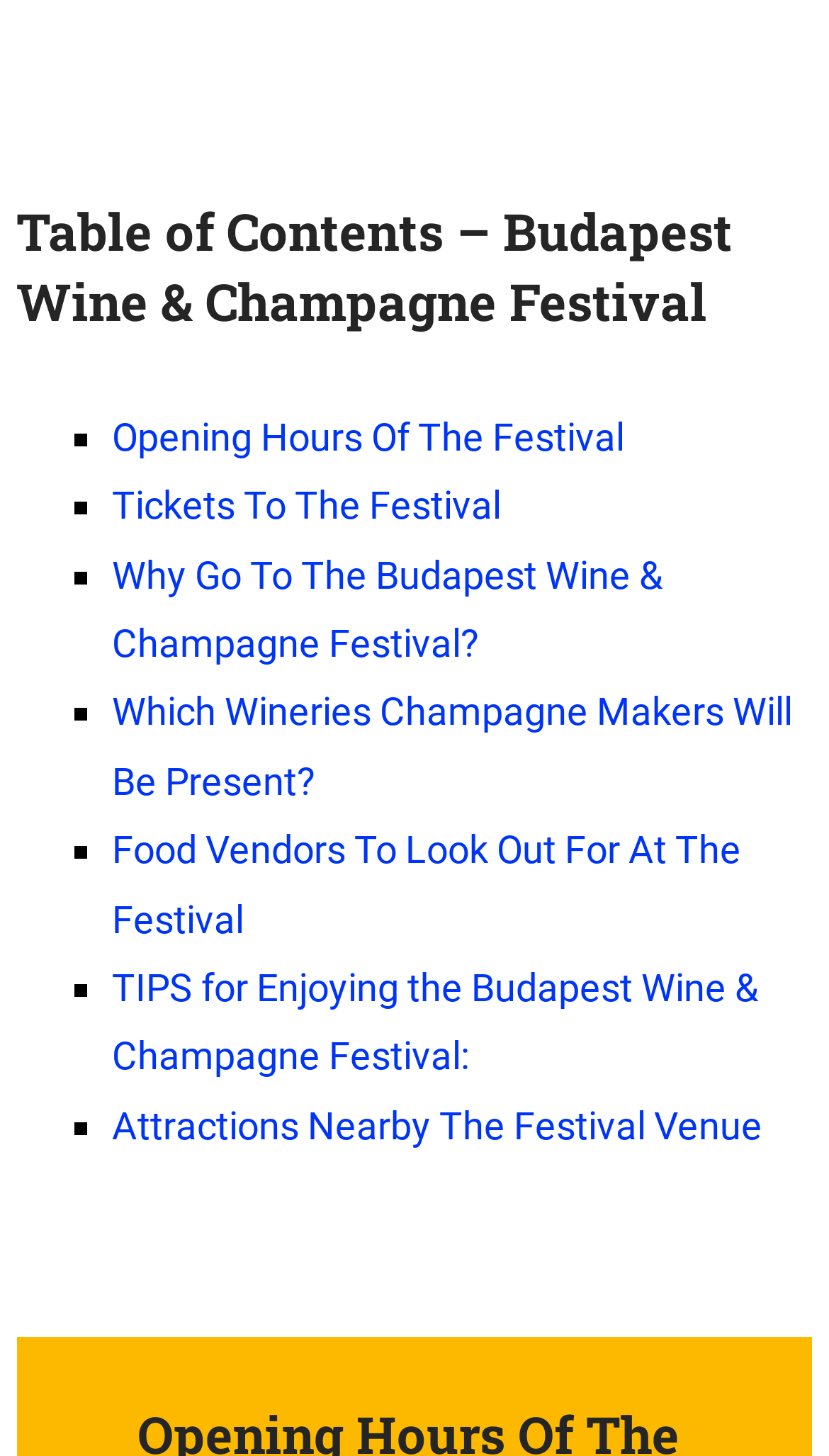Determine the bounding box coordinates for the UI element described. Format the coordinates as (top-left x, top-left y, bottom-right x, bottom-right y) and ensure all values are between 0 and 1. Element description: Attractions Nearby The Festival Venue

[0.135, 0.757, 0.92, 0.788]